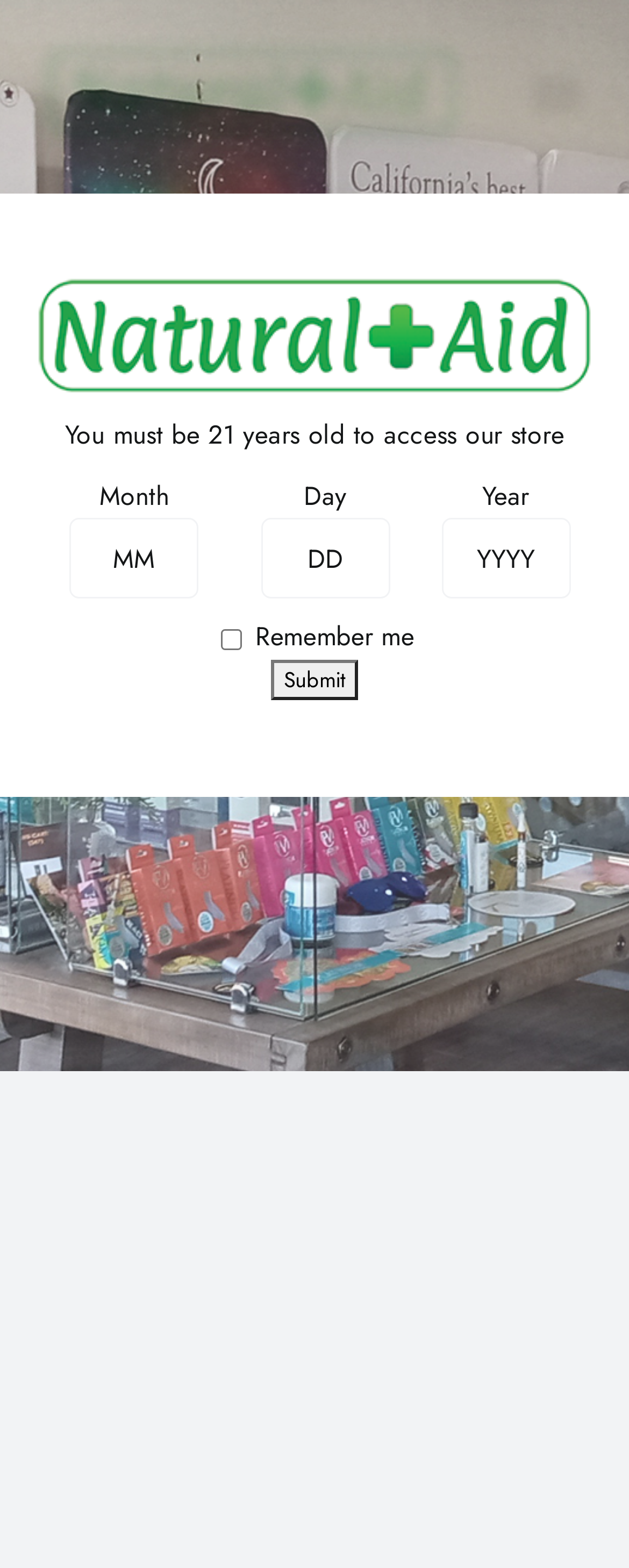Please provide the bounding box coordinates for the element that needs to be clicked to perform the instruction: "Check remember me". The coordinates must consist of four float numbers between 0 and 1, formatted as [left, top, right, bottom].

[0.351, 0.401, 0.385, 0.415]